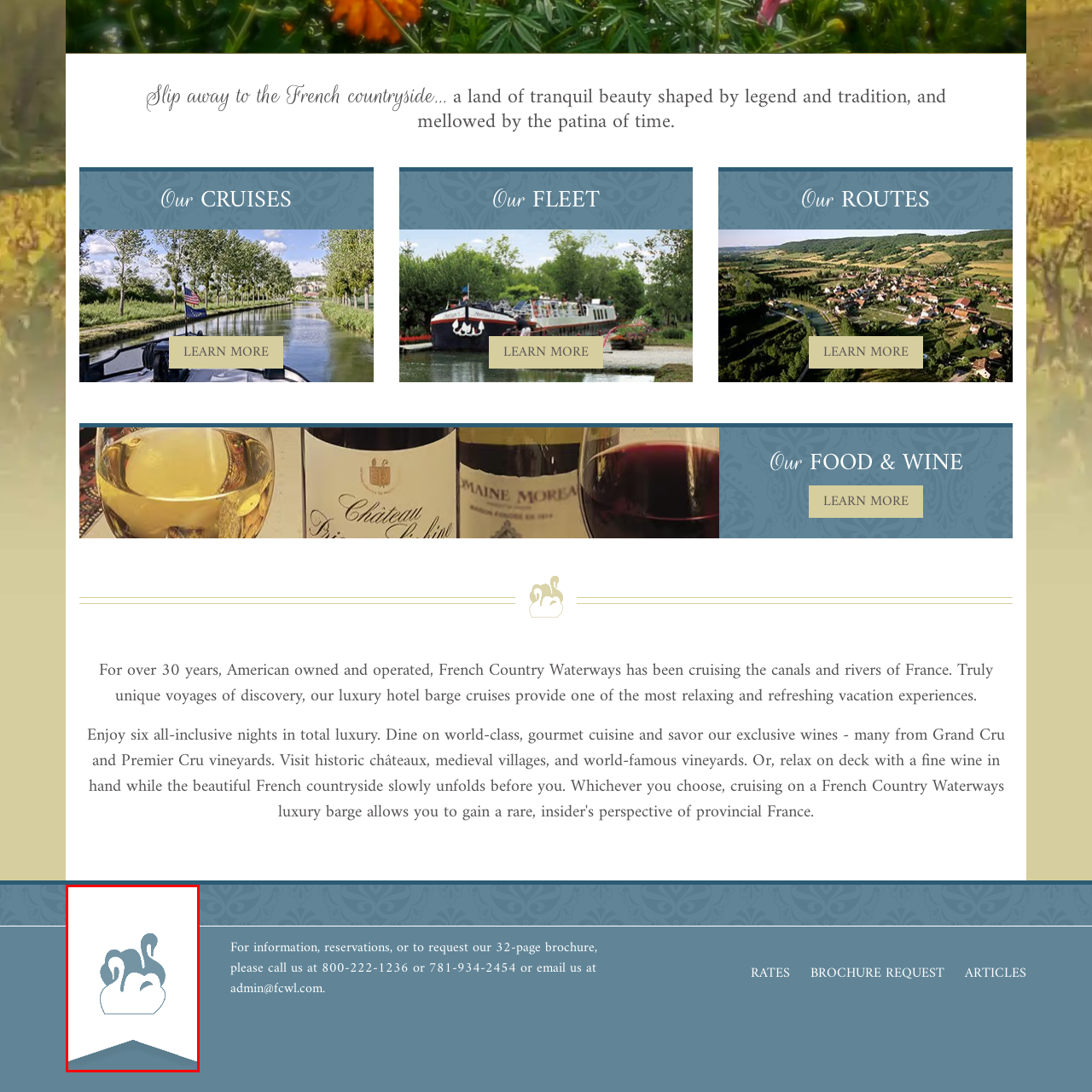Look at the image within the red outline, What is the theme of the surrounding text? Answer with one word or phrase.

Relaxation and rejuvenation